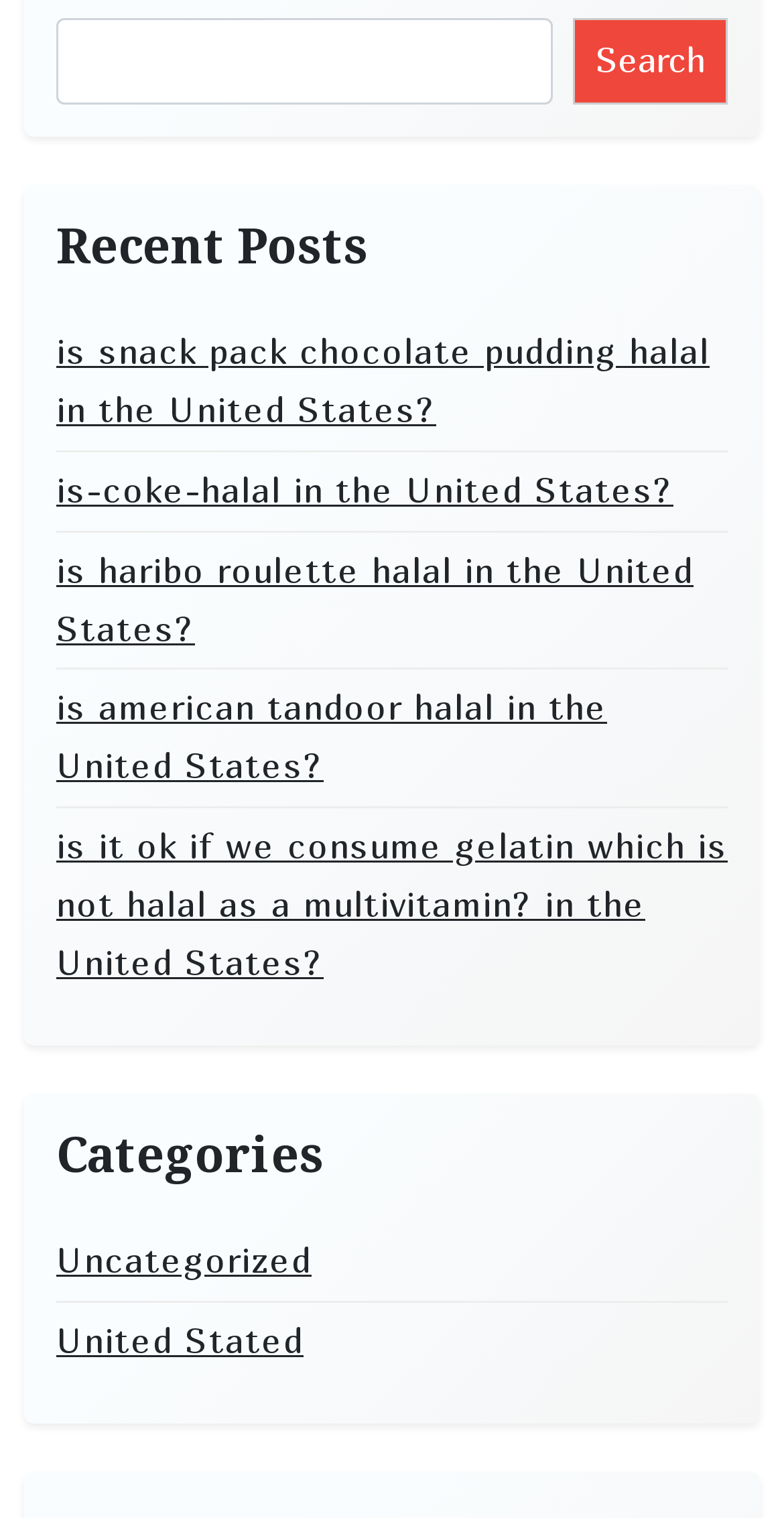Find the bounding box coordinates for the area you need to click to carry out the instruction: "browse categories". The coordinates should be four float numbers between 0 and 1, indicated as [left, top, right, bottom].

[0.072, 0.742, 0.928, 0.78]